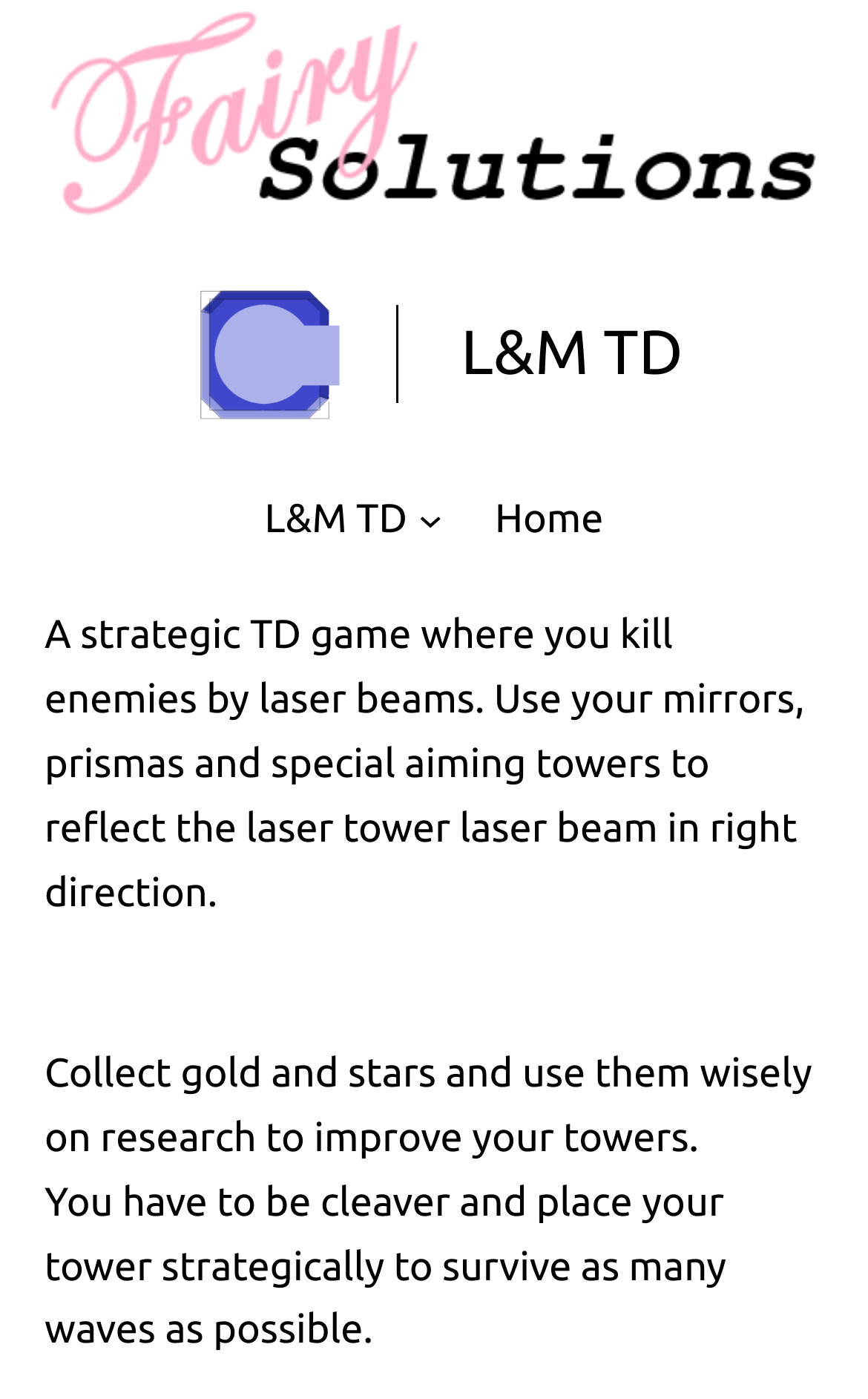Use one word or a short phrase to answer the question provided: 
What is the importance of tower placement?

To survive waves